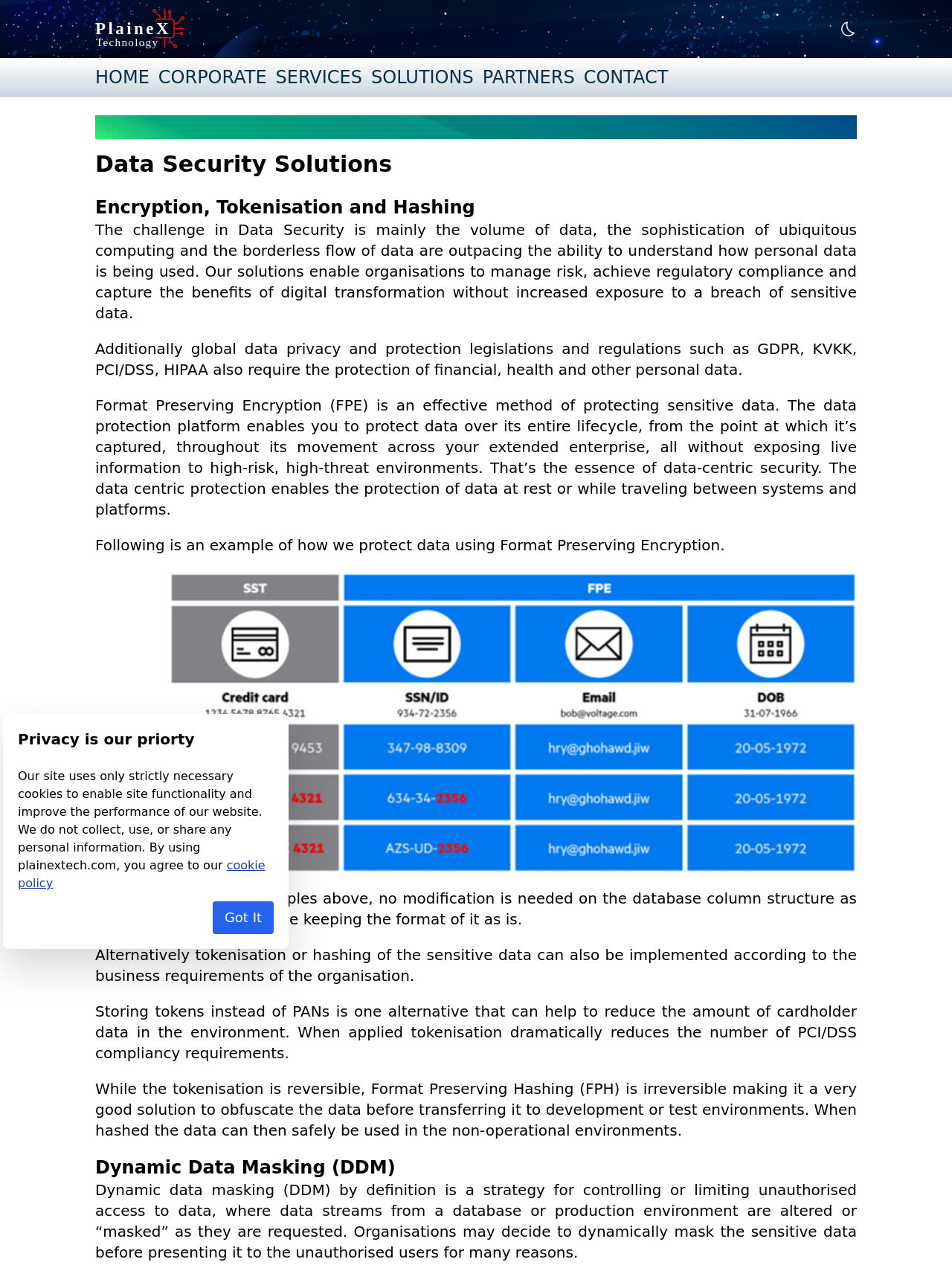Please provide a detailed answer to the question below based on the screenshot: 
What is the main topic of the webpage?

The main topic of the webpage is obtained from the heading 'Data Security Solutions' which is located below the navigation menu. This heading is followed by several paragraphs and images related to data security, indicating that the main topic of the webpage is data security solutions.